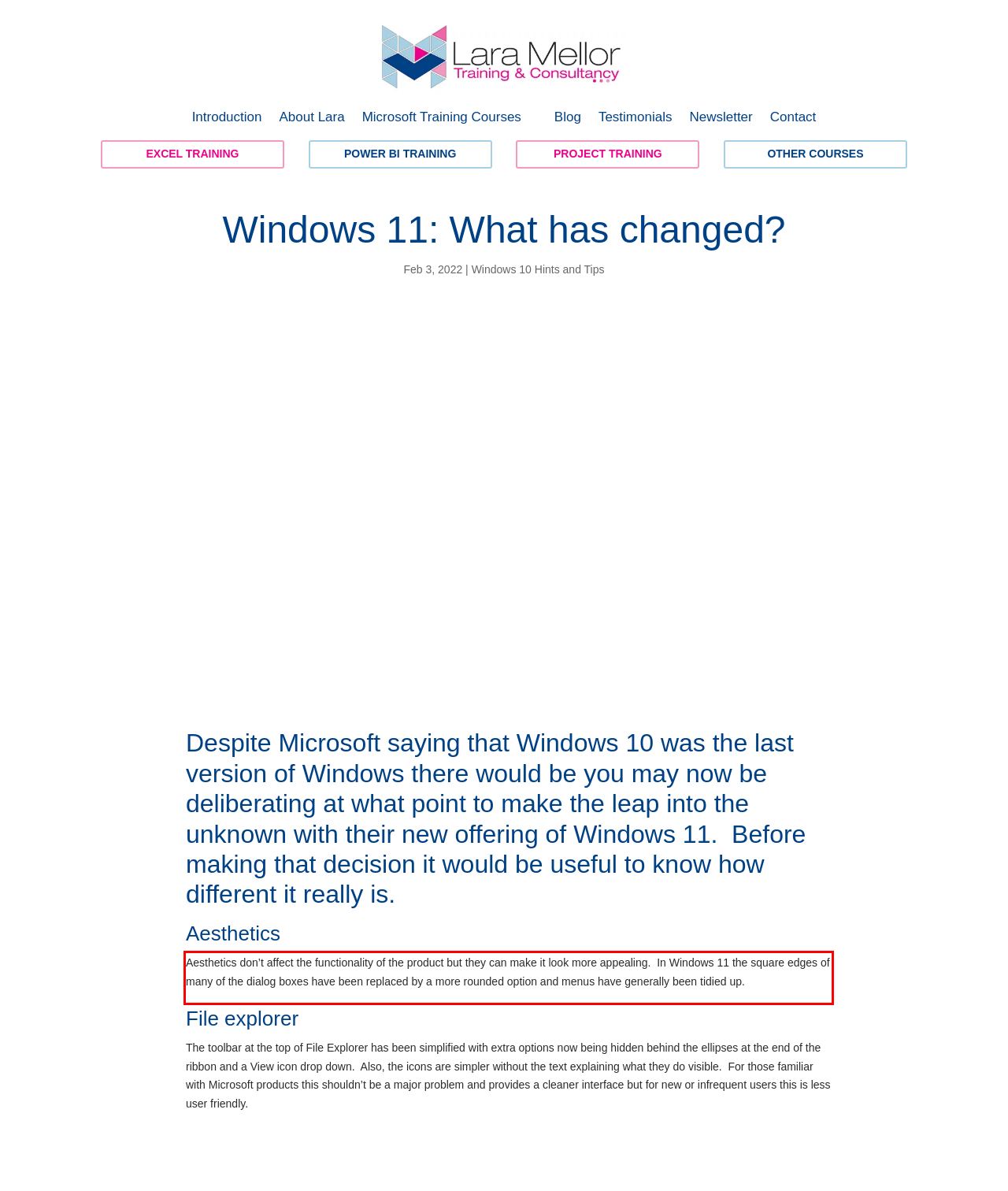Please perform OCR on the UI element surrounded by the red bounding box in the given webpage screenshot and extract its text content.

Aesthetics don’t affect the functionality of the product but they can make it look more appealing. In Windows 11 the square edges of many of the dialog boxes have been replaced by a more rounded option and menus have generally been tidied up.